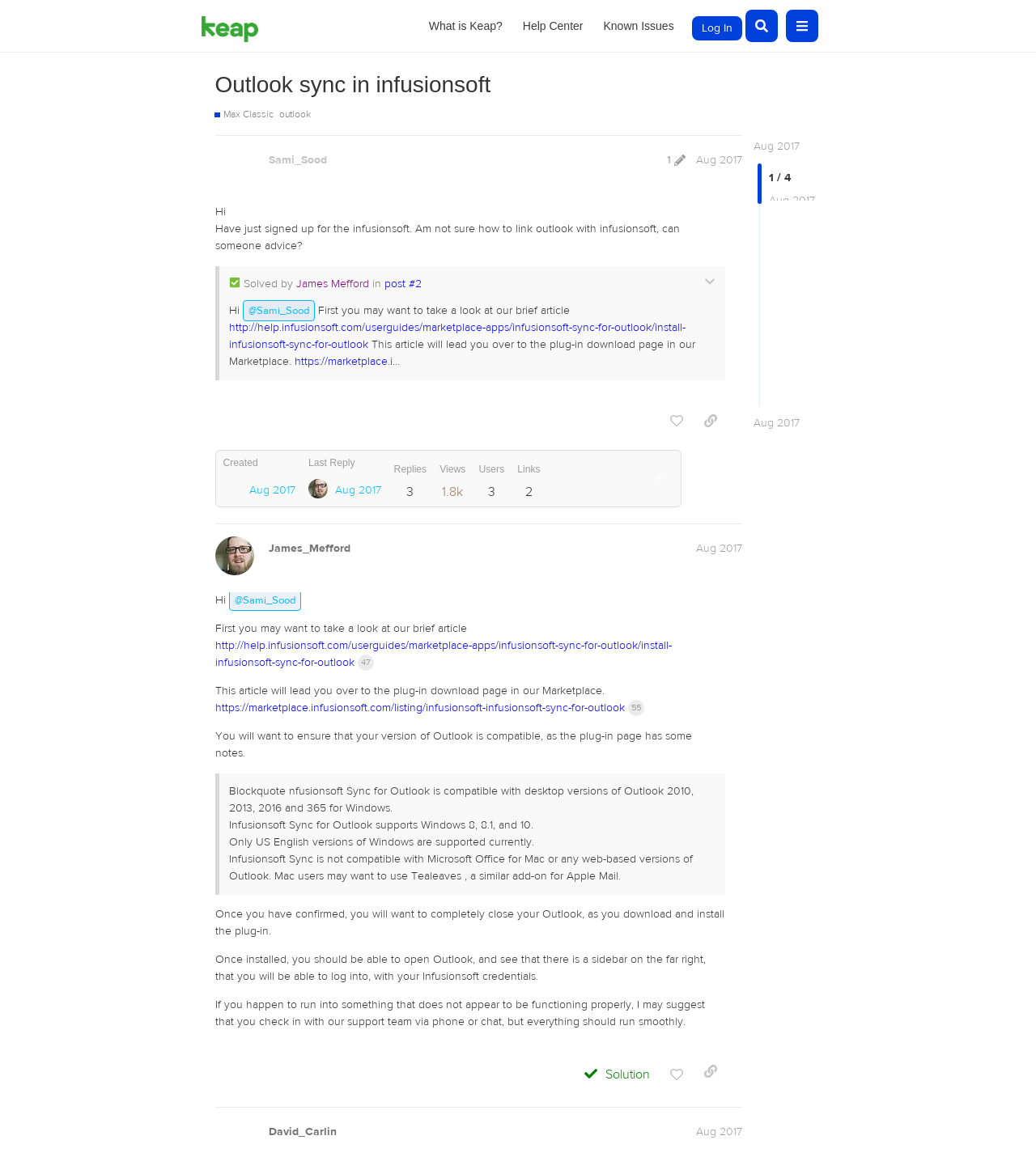What is the purpose of the article mentioned in James Mefford's reply?
Look at the image and answer the question using a single word or phrase.

To lead to the plug-in download page